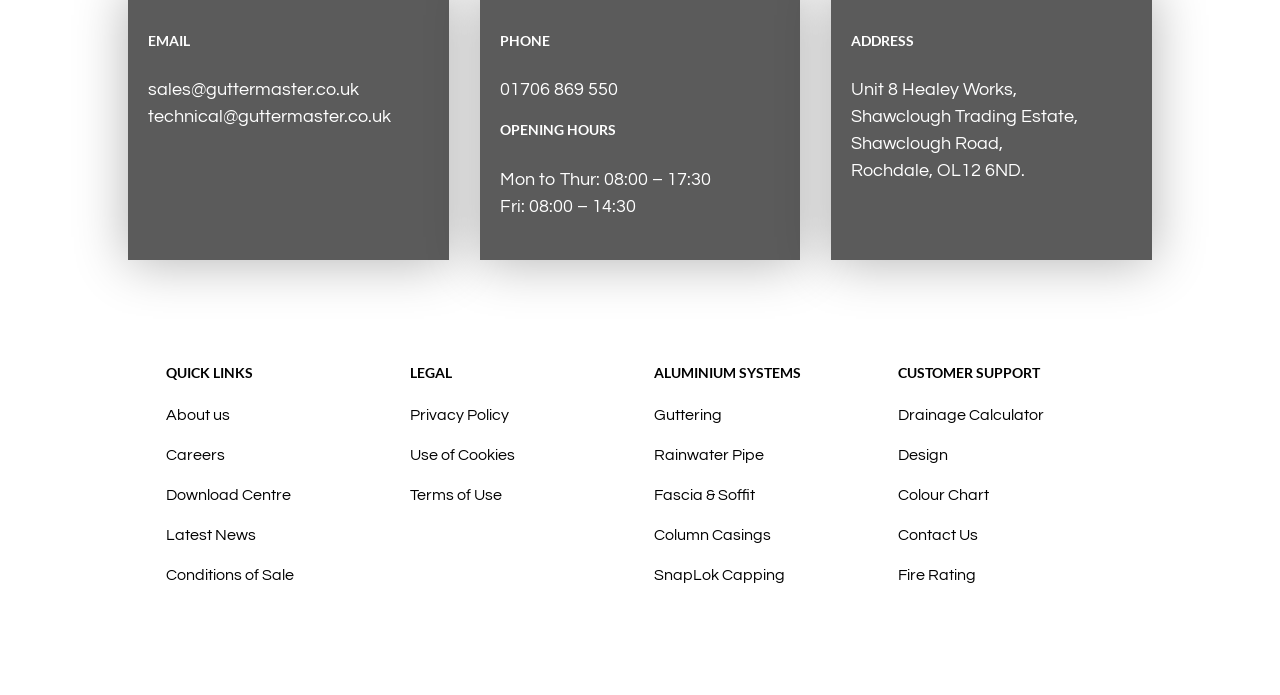Please identify the bounding box coordinates of the element's region that should be clicked to execute the following instruction: "Get customer support". The bounding box coordinates must be four float numbers between 0 and 1, i.e., [left, top, right, bottom].

[0.702, 0.585, 0.816, 0.608]